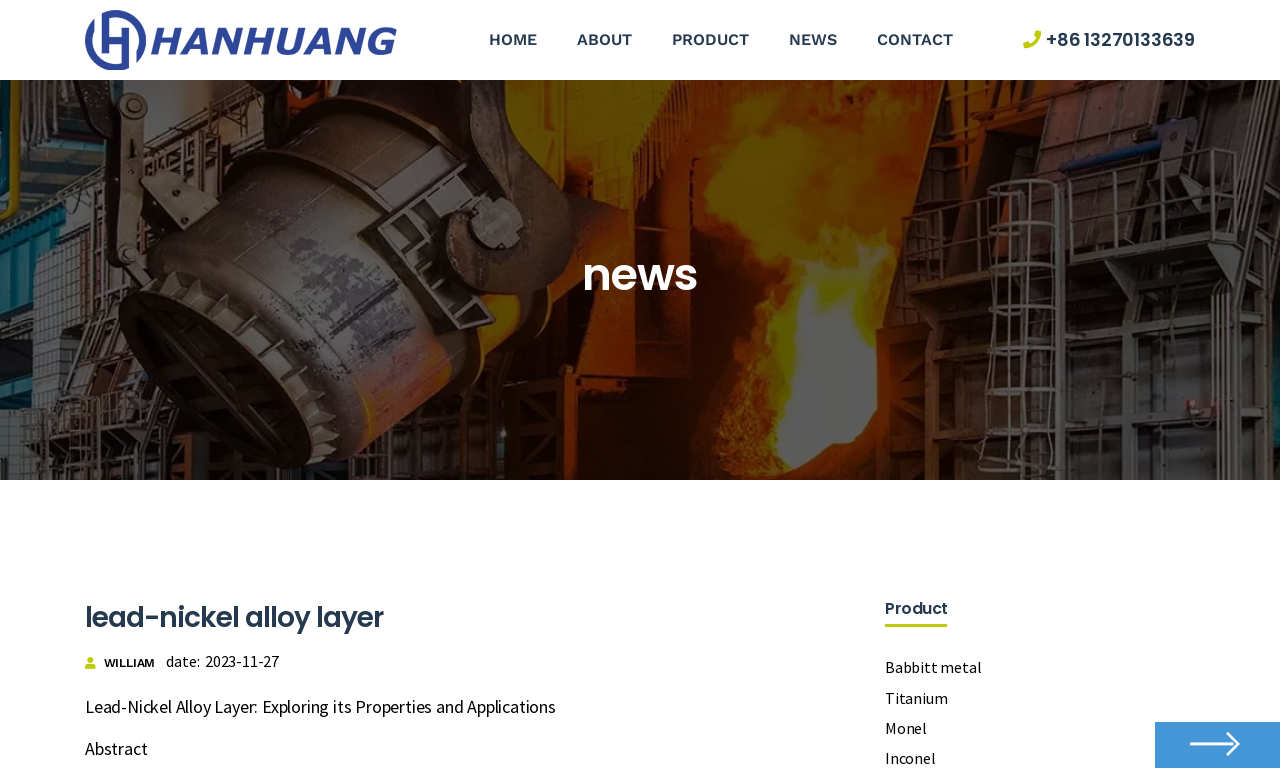What is the phone number on the top right?
Based on the screenshot, respond with a single word or phrase.

+86 13270133639